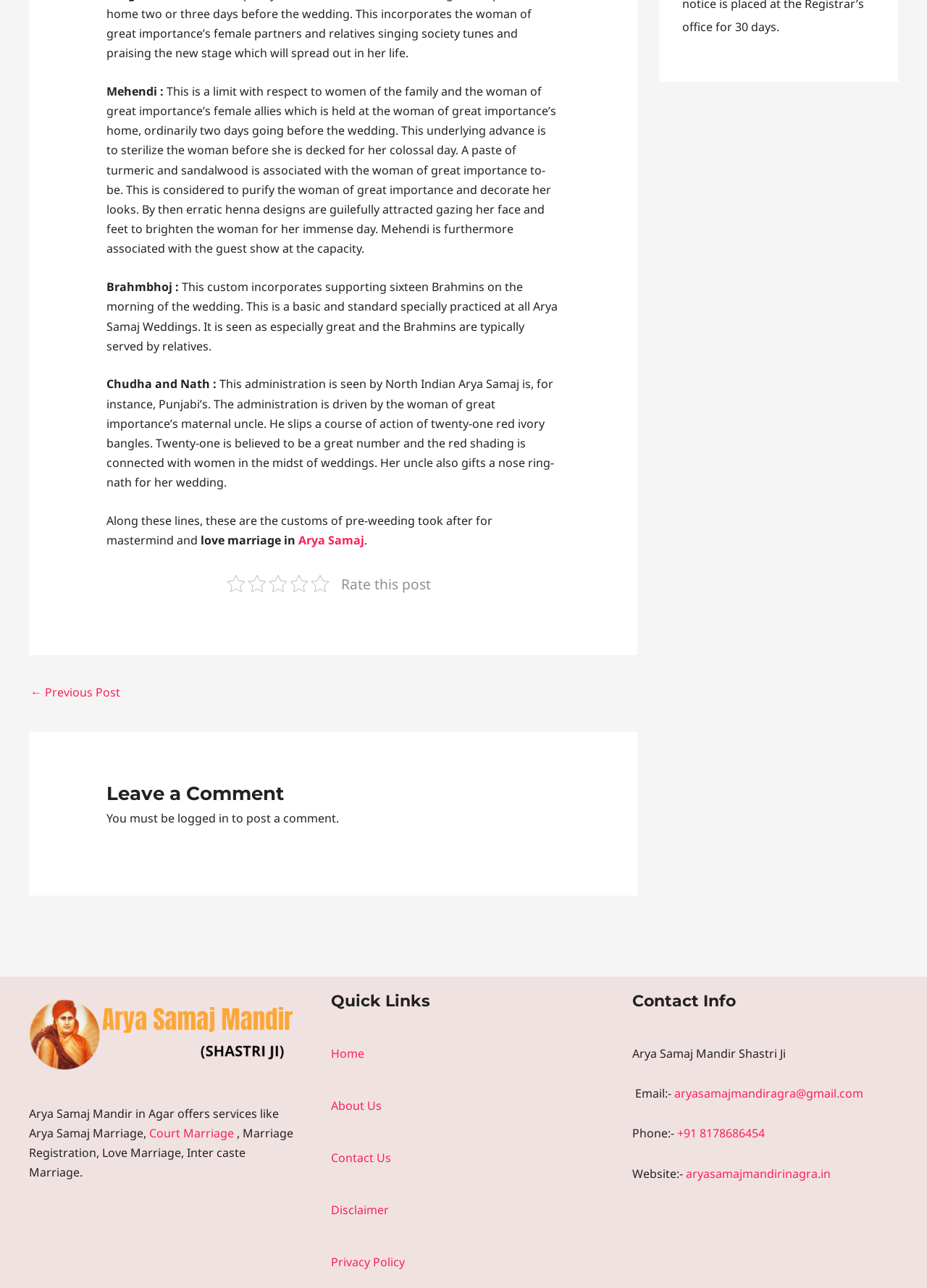Identify the bounding box of the HTML element described here: "← Previous Post". Provide the coordinates as four float numbers between 0 and 1: [left, top, right, bottom].

[0.033, 0.528, 0.13, 0.549]